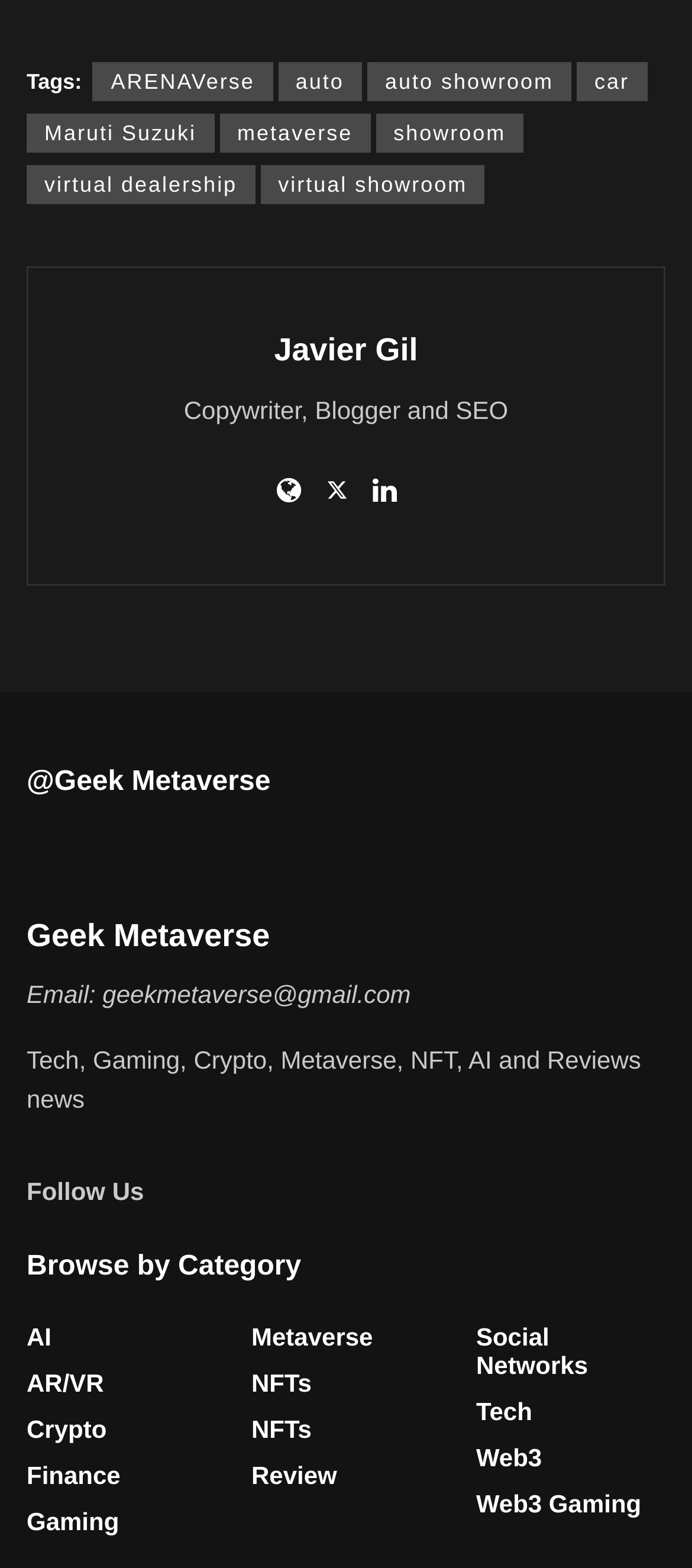Locate the bounding box coordinates of the element you need to click to accomplish the task described by this instruction: "Follow Geek Metaverse on social media".

[0.472, 0.302, 0.503, 0.327]